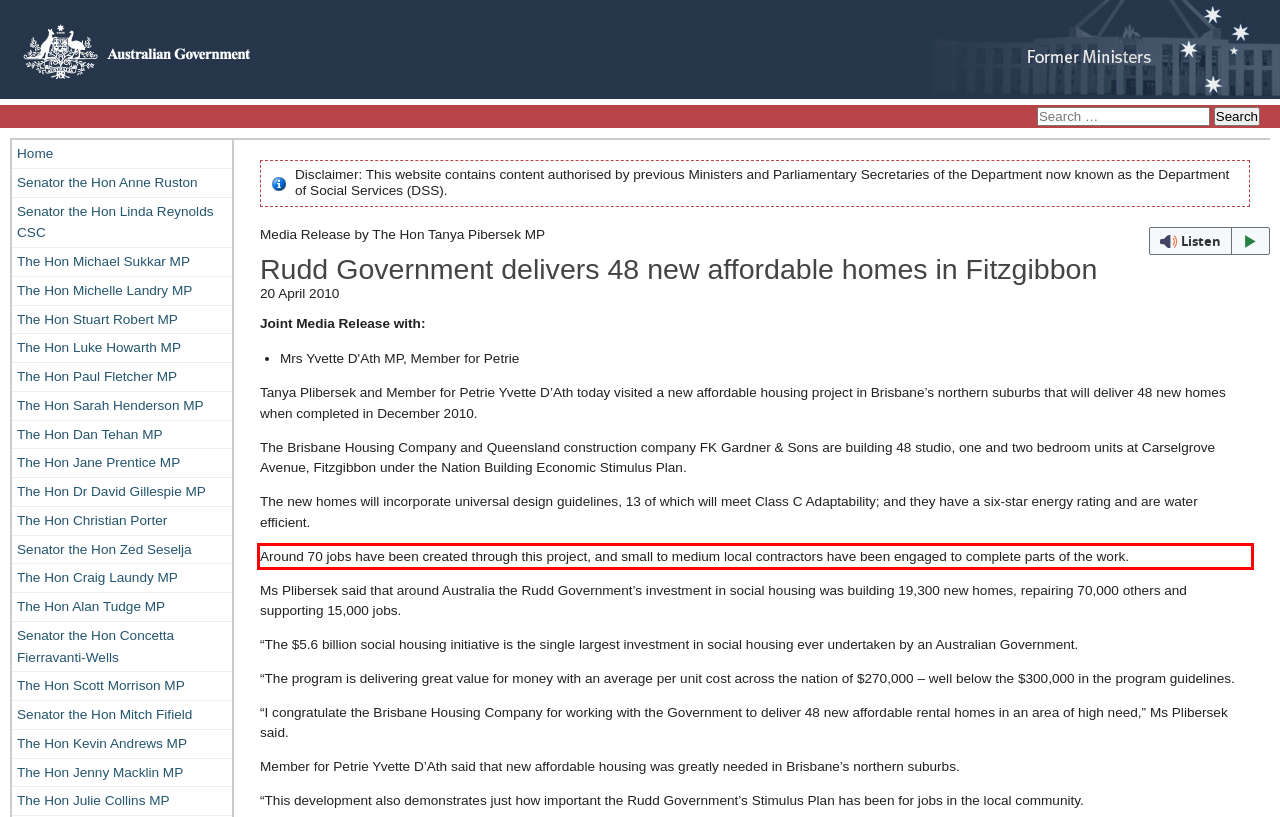Given the screenshot of the webpage, identify the red bounding box, and recognize the text content inside that red bounding box.

Around 70 jobs have been created through this project, and small to medium local contractors have been engaged to complete parts of the work.